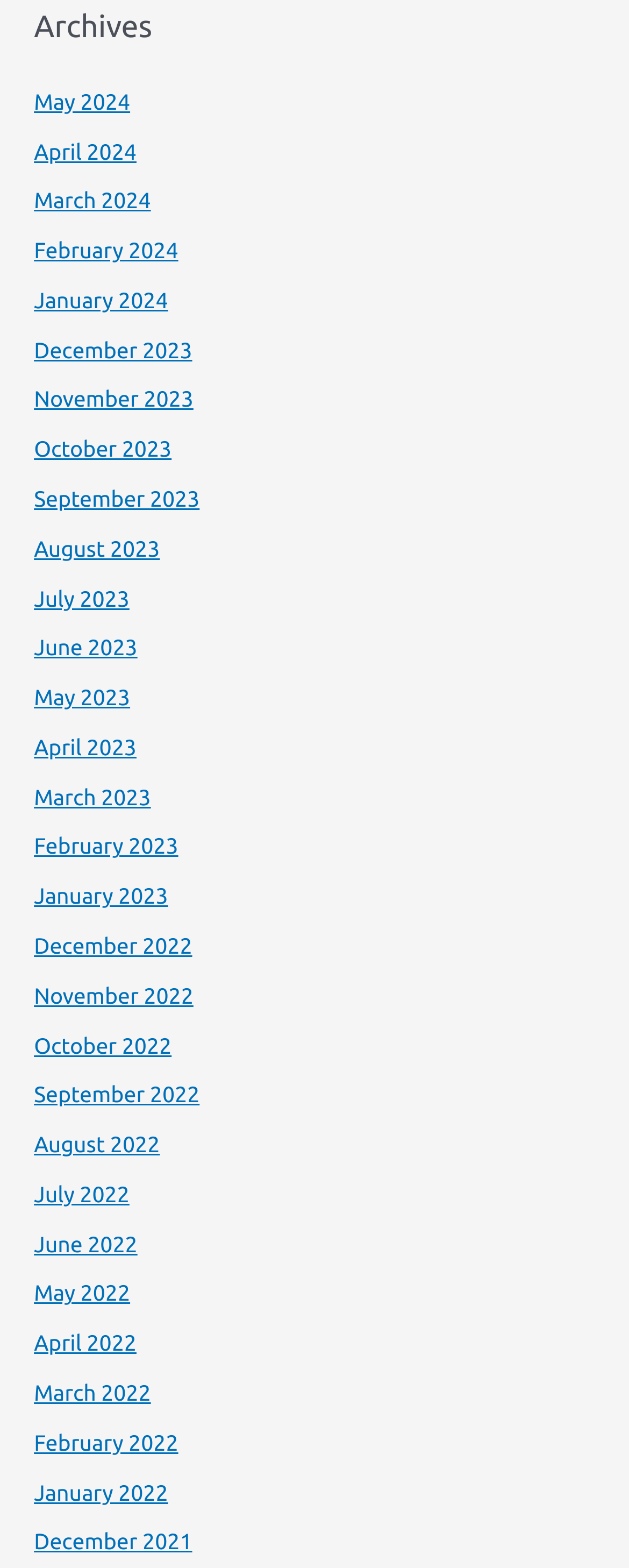Based on the image, give a detailed response to the question: How many links are there under the 'Archives' navigation menu?

I counted the number of links under the 'Archives' navigation menu, and there are 27 links, each representing a month from May 2024 to December 2021.